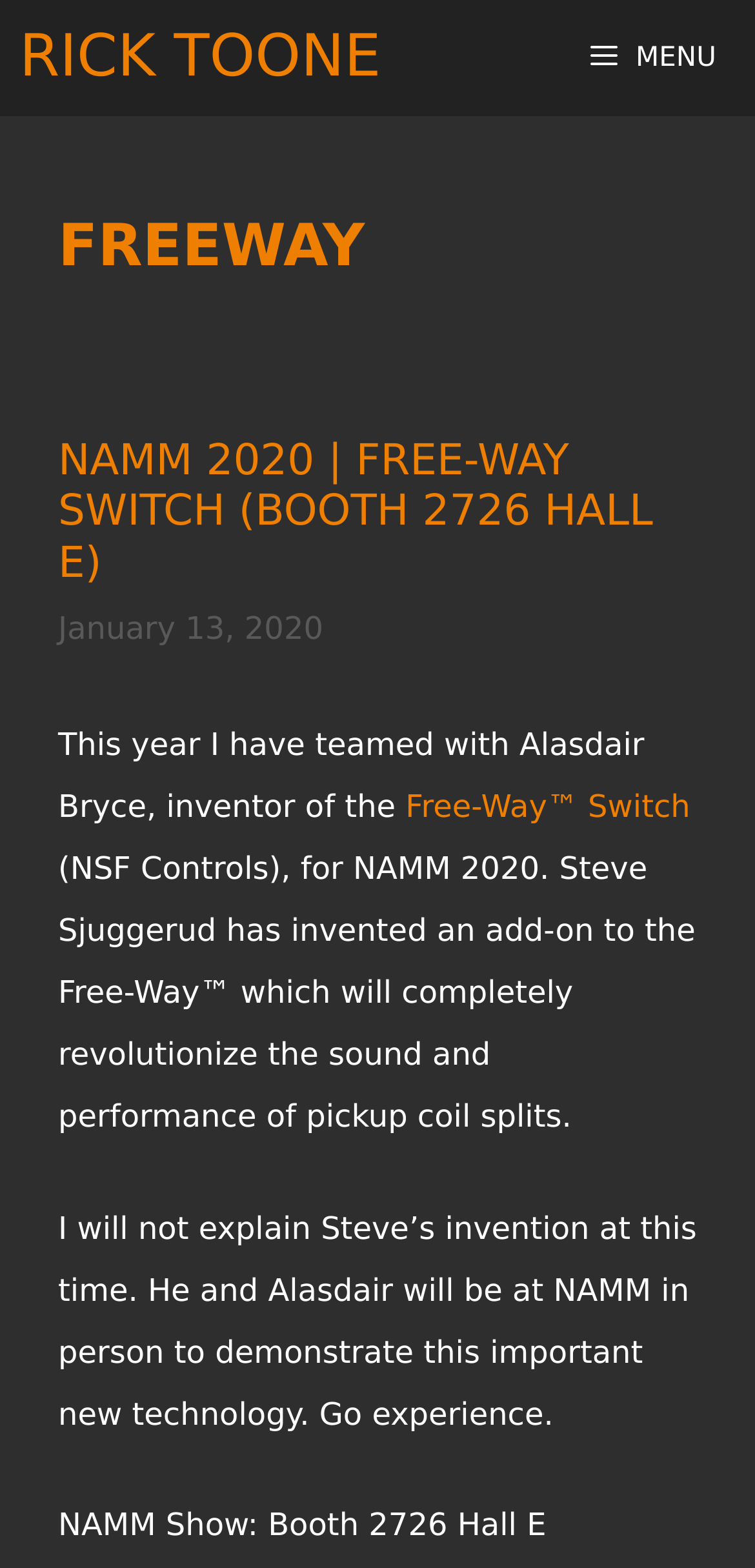Carefully examine the image and provide an in-depth answer to the question: What is the name of the switch mentioned?

The name 'Free-Way Switch' is mentioned in the text as a link, indicating that it is a product or technology related to the event NAMM 2020.